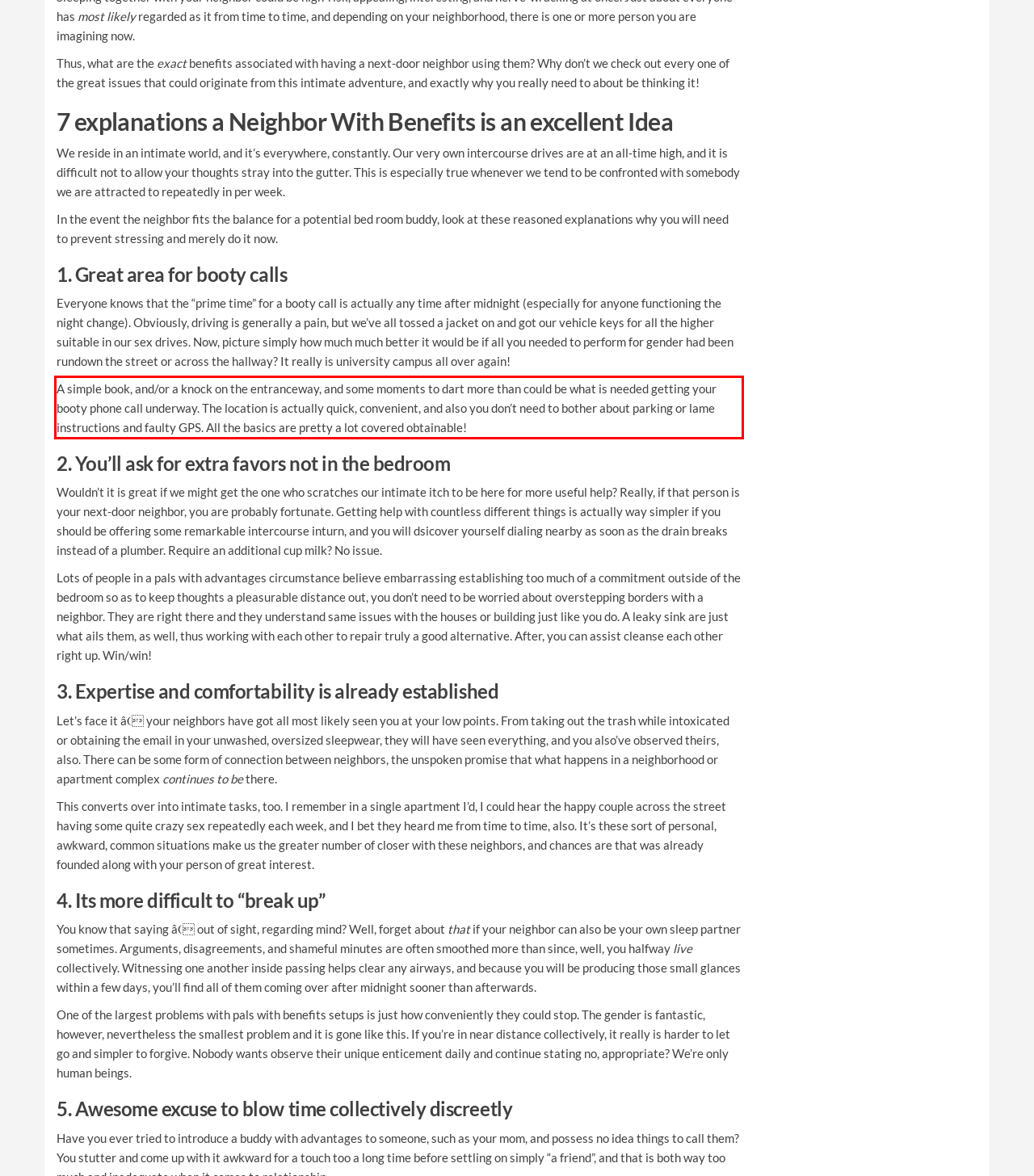Please recognize and transcribe the text located inside the red bounding box in the webpage image.

A simple book, and/or a knock on the entranceway, and some moments to dart more than could be what is needed getting your booty phone call underway. The location is actually quick, convenient, and also you don’t need to bother about parking or lame instructions and faulty GPS. All the basics are pretty a lot covered obtainable!